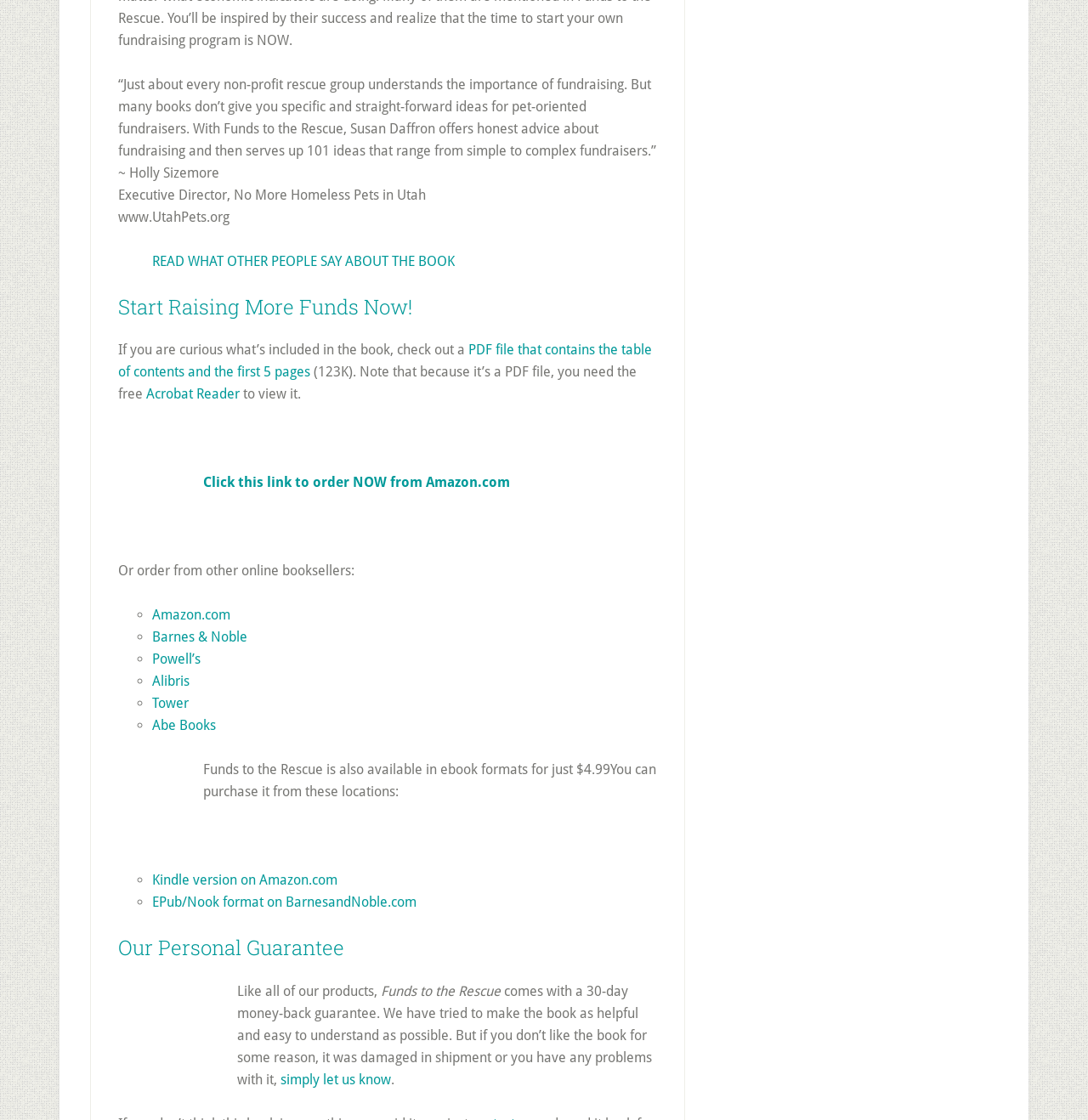Use a single word or phrase to answer the question: 
What is the title of the book being promoted?

Funds to the Rescue